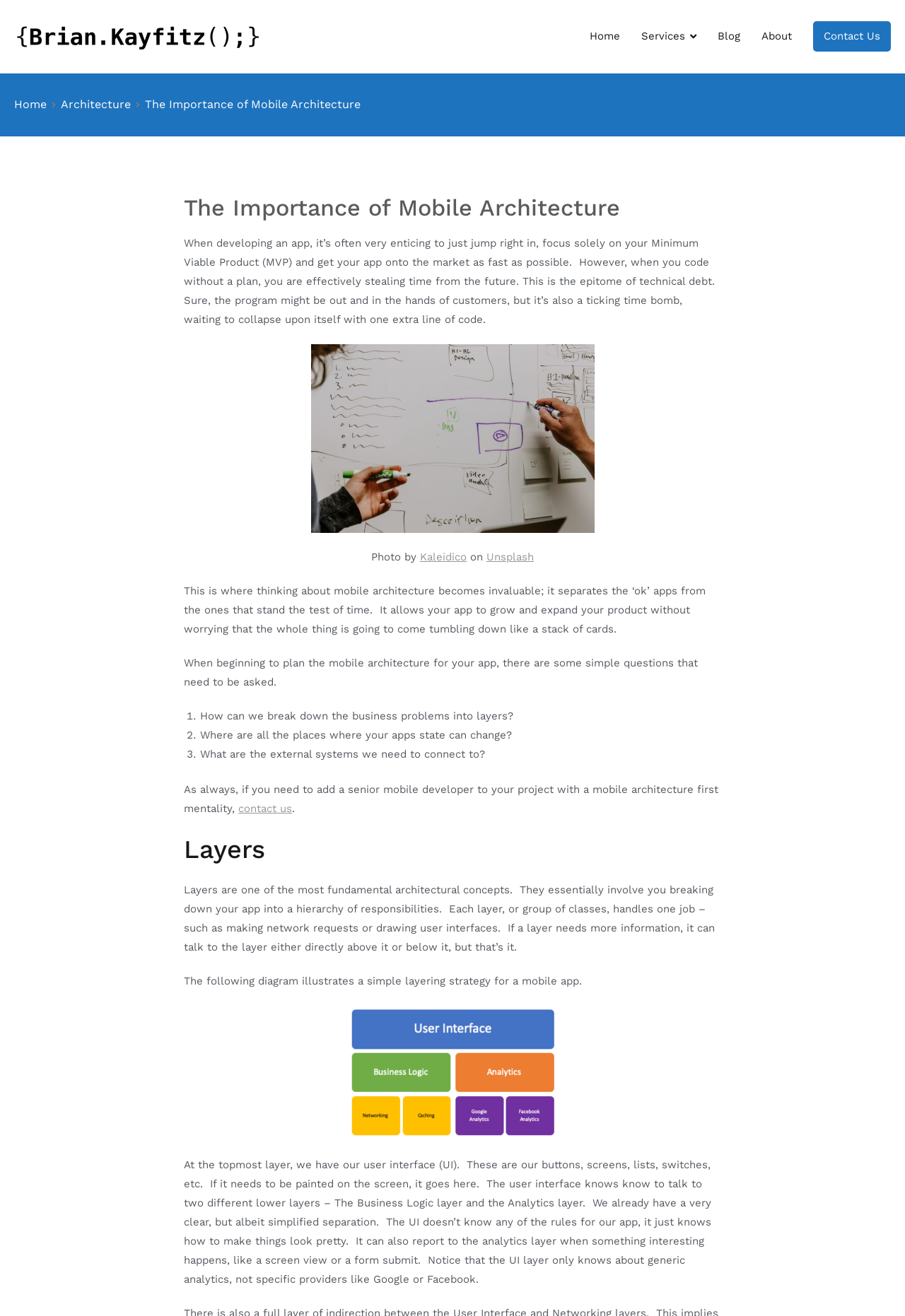Look at the image and write a detailed answer to the question: 
What are the three simple questions to ask when planning mobile architecture?

The webpage mentions that when beginning to plan the mobile architecture for an app, there are three simple questions that need to be asked. These questions are: 'How can we break down the business problems into layers?', 'Where are all the places where your app's state can change?', and 'What are the external systems we need to connect to?'.